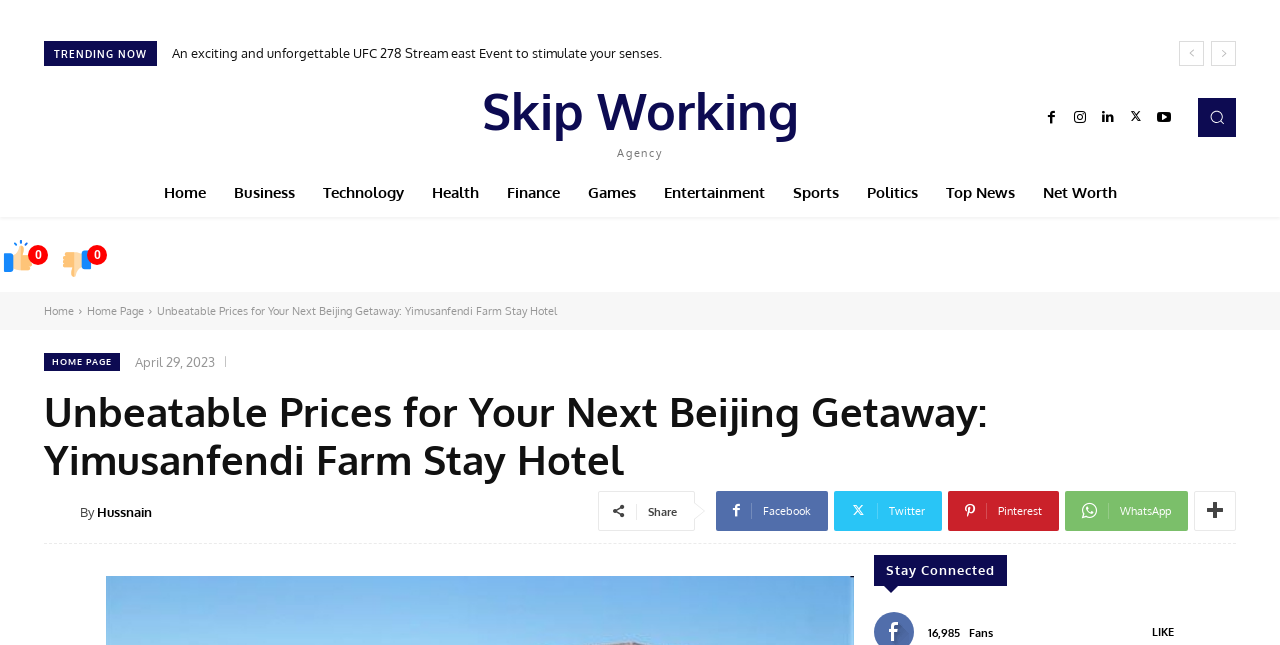Please determine the bounding box coordinates for the element that should be clicked to follow these instructions: "Read the article about UFC 278 Stream event".

[0.134, 0.07, 0.517, 0.095]